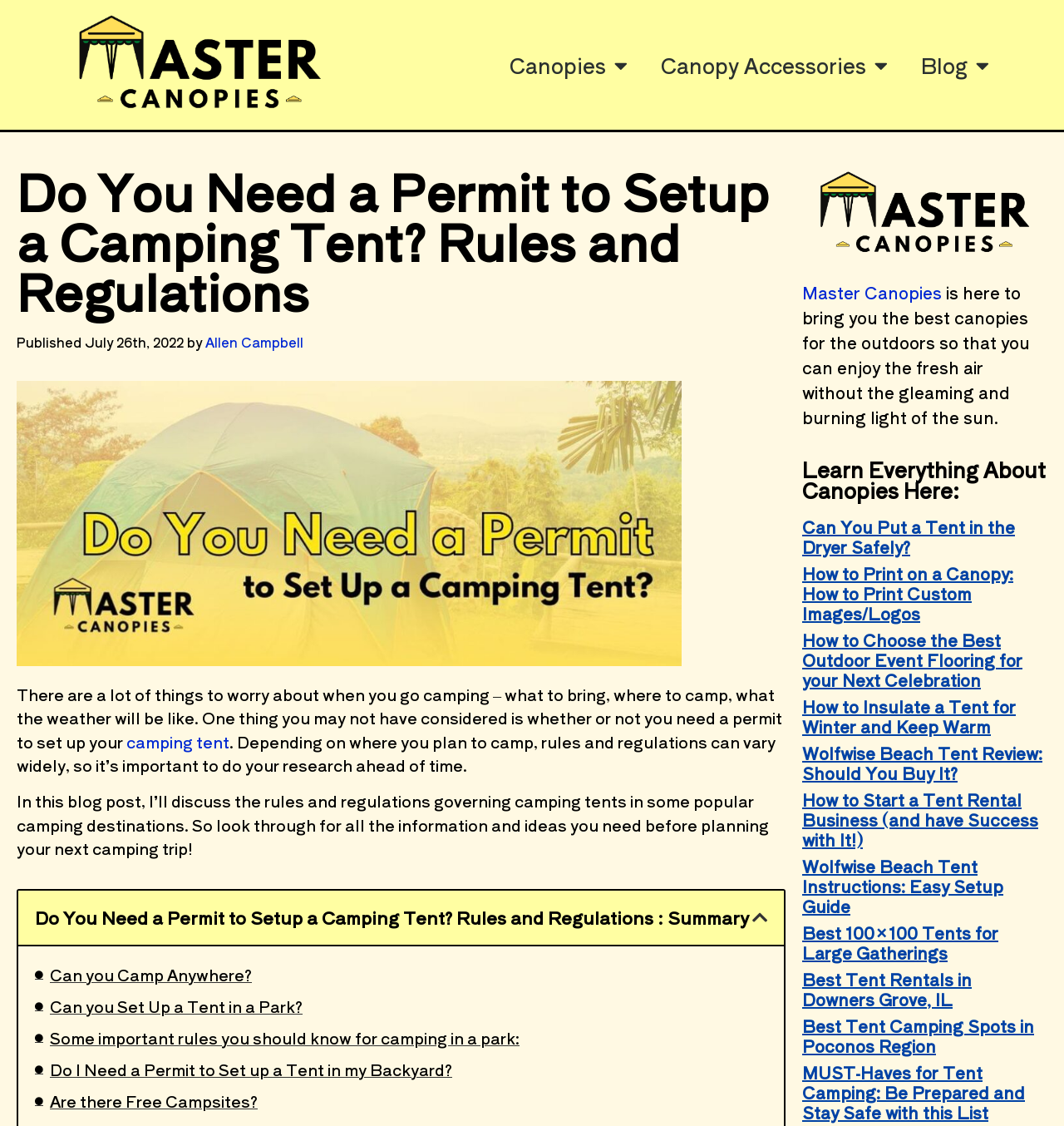Can you determine the main header of this webpage?

Do You Need a Permit to Setup a Camping Tent? Rules and Regulations